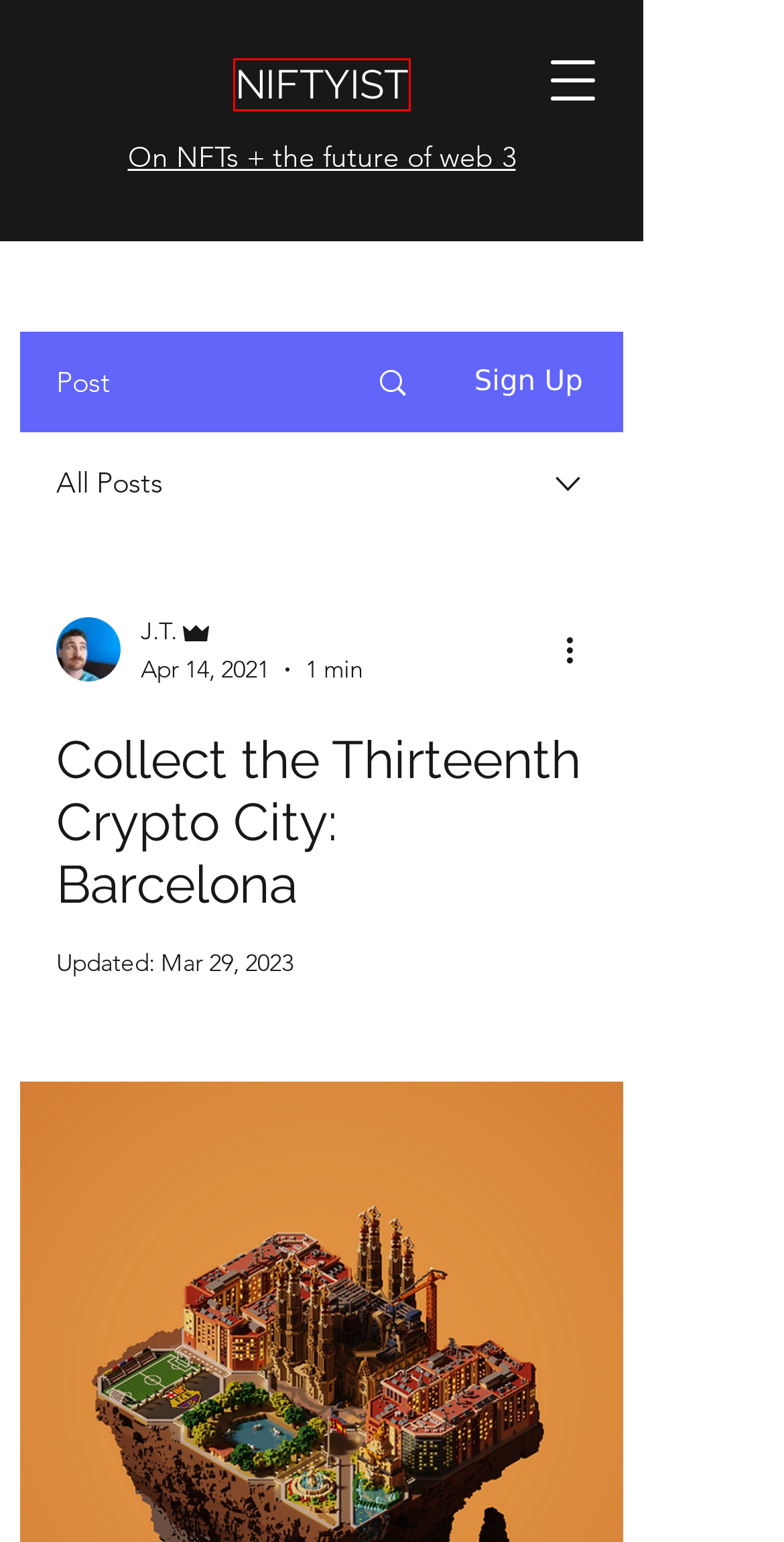Provided is a screenshot of a webpage with a red bounding box around an element. Select the most accurate webpage description for the page that appears after clicking the highlighted element. Here are the candidates:
A. I Sold an Official Twitter NFT for $15,000. Who Got the Better Deal?
B. 1 of 1 | Niftyist
C. 10 Things I Learned from Buying NFTs on Tezos
D. Crypto Cities | Niftyist
E. British Museum Set to Expand NFT Offerings
F. The Niftyist Blog
G. OpenSea | Niftyist
H. NFT News

F